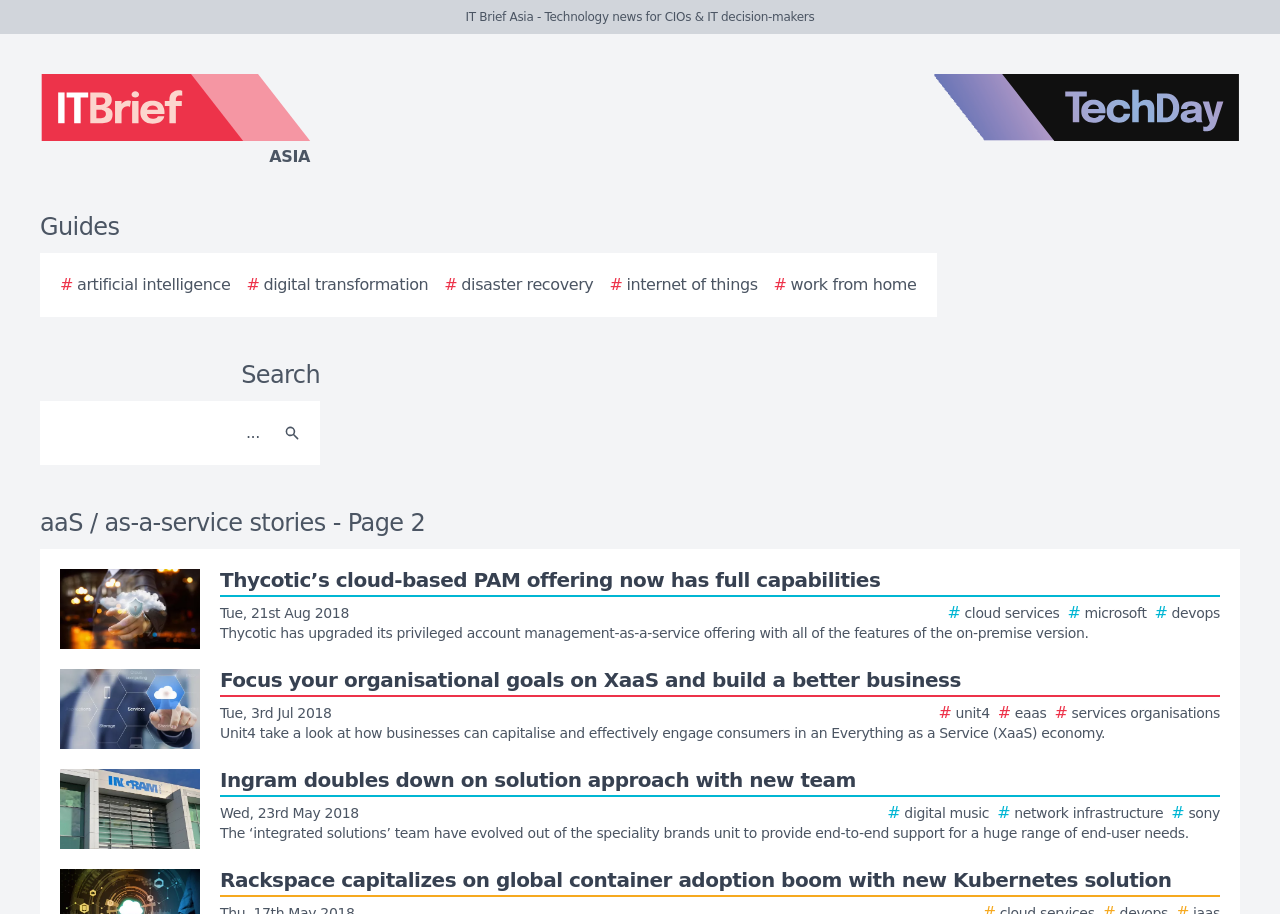Elaborate on the webpage's design and content in a detailed caption.

The webpage is dedicated to IT decision-makers at enterprise, corporate, and government organizations throughout Asia. At the top, there is a logo of IT Brief Asia, accompanied by a TechDay logo on the right side. Below the logos, there are navigation links, including "Guides" and several tags related to technology, such as artificial intelligence, digital transformation, and disaster recovery.

On the right side of the navigation links, there is a search bar with a search button. Below the search bar, there is a heading that reads "aaS / as-a-service stories - Page 2". The main content of the webpage consists of three news articles, each with a thumbnail image and a brief summary. The articles are arranged vertically, with the most recent one at the top. The summaries provide information about the topics, including cloud services, XaaS economy, and solution approaches in the IT industry.